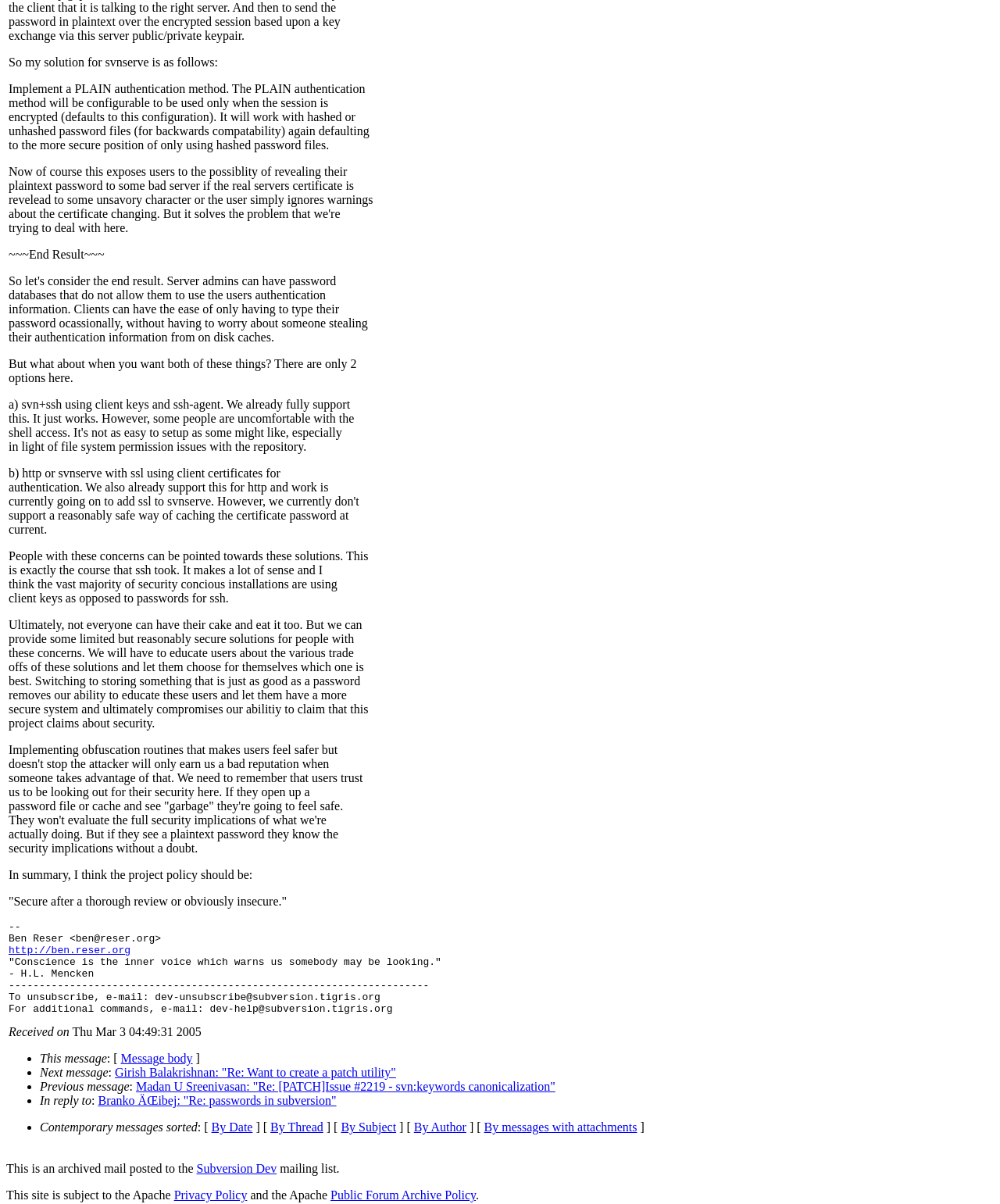Pinpoint the bounding box coordinates of the clickable area necessary to execute the following instruction: "unsubscribe from the mailing list". The coordinates should be given as four float numbers between 0 and 1, namely [left, top, right, bottom].

[0.009, 0.824, 0.38, 0.843]